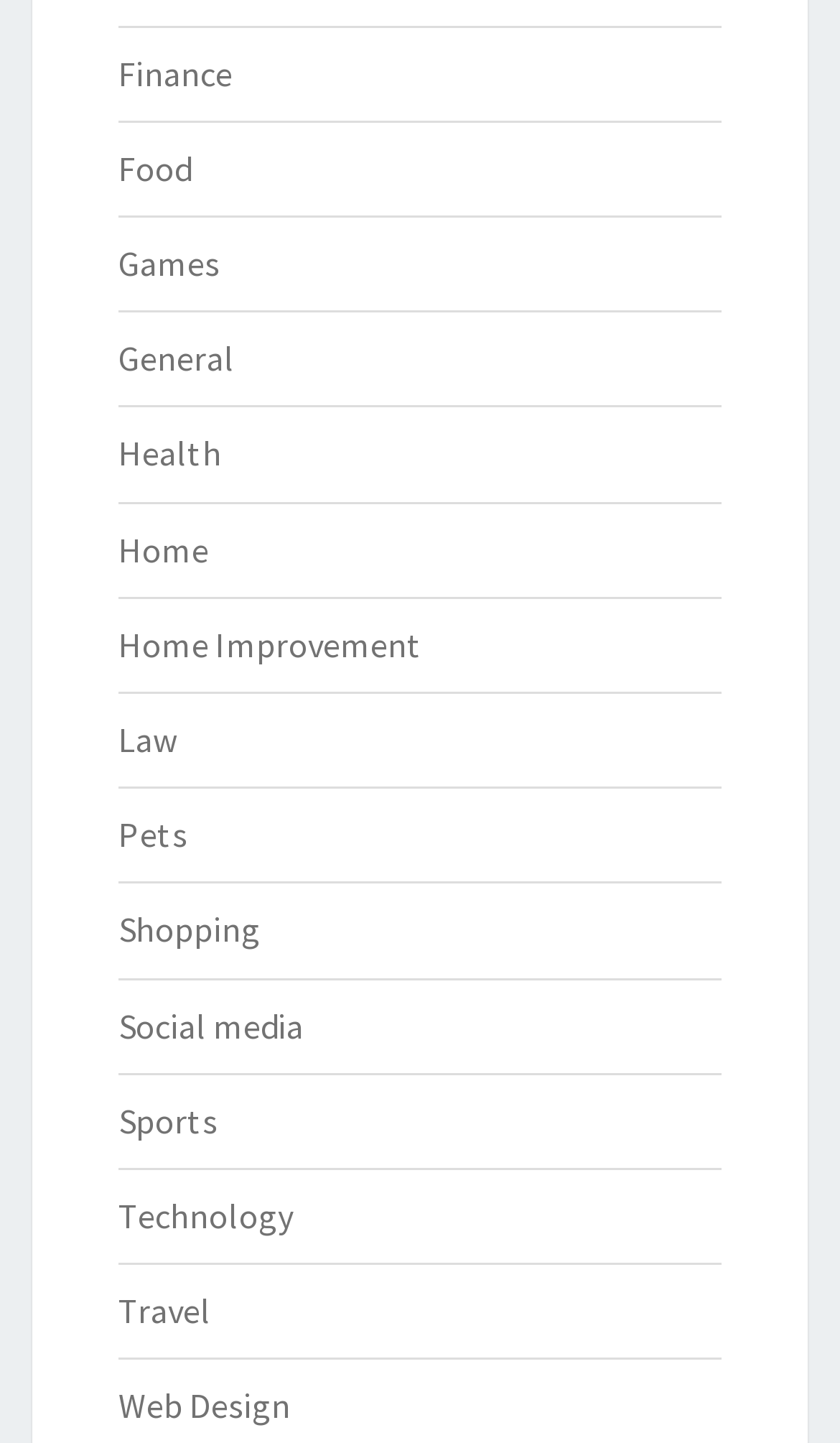Given the description "Home Improvement", provide the bounding box coordinates of the corresponding UI element.

[0.141, 0.431, 0.503, 0.461]